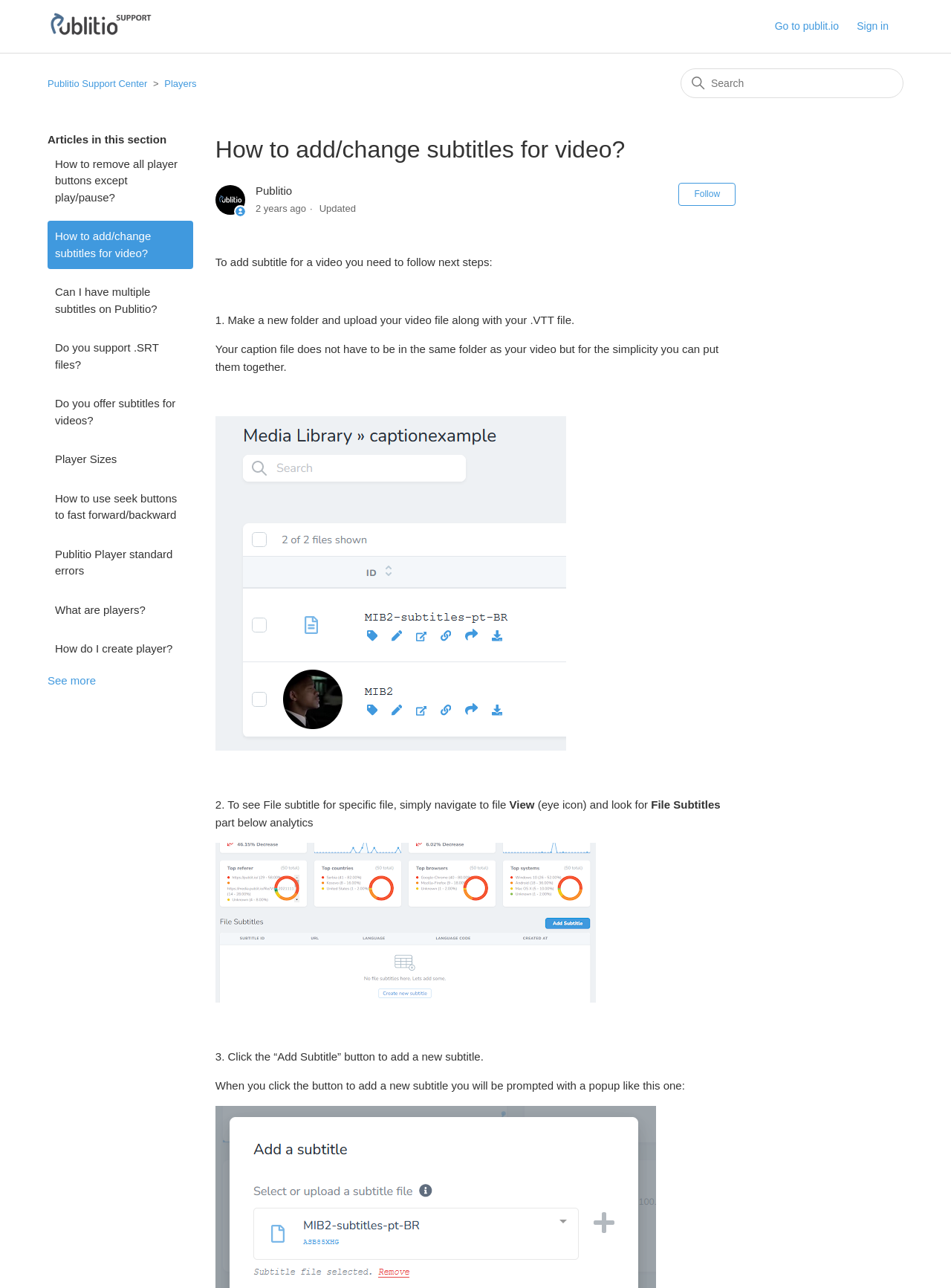Give a concise answer of one word or phrase to the question: 
What is the icon mentioned in the webpage for viewing a file?

eye icon